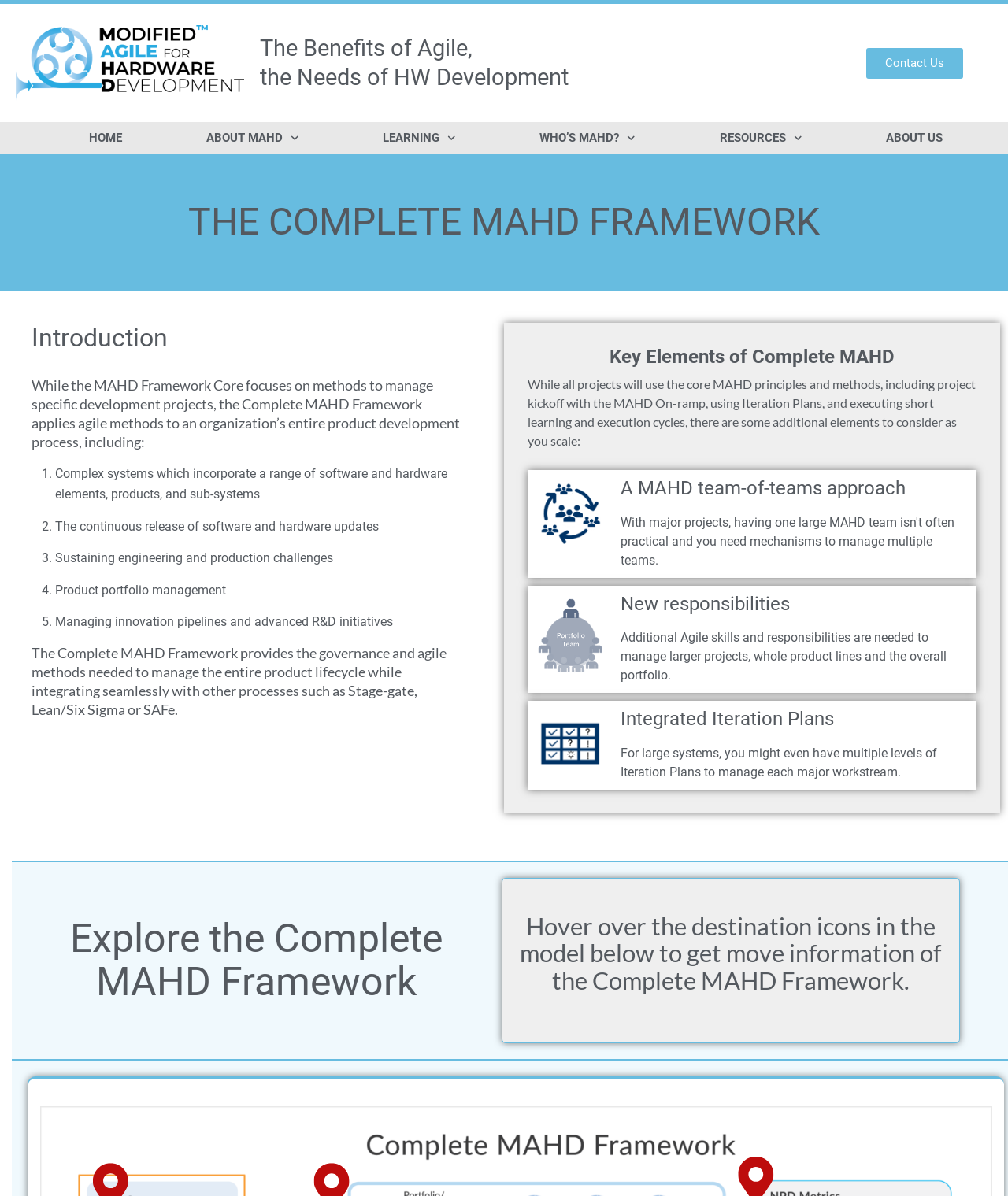Please provide a detailed answer to the question below based on the screenshot: 
How many dimensions are recommended for establishing metrics?

The webpage recommends establishing metrics in four dimensions, which are: Market success, Forecast accuracy, ROI, and Margin.